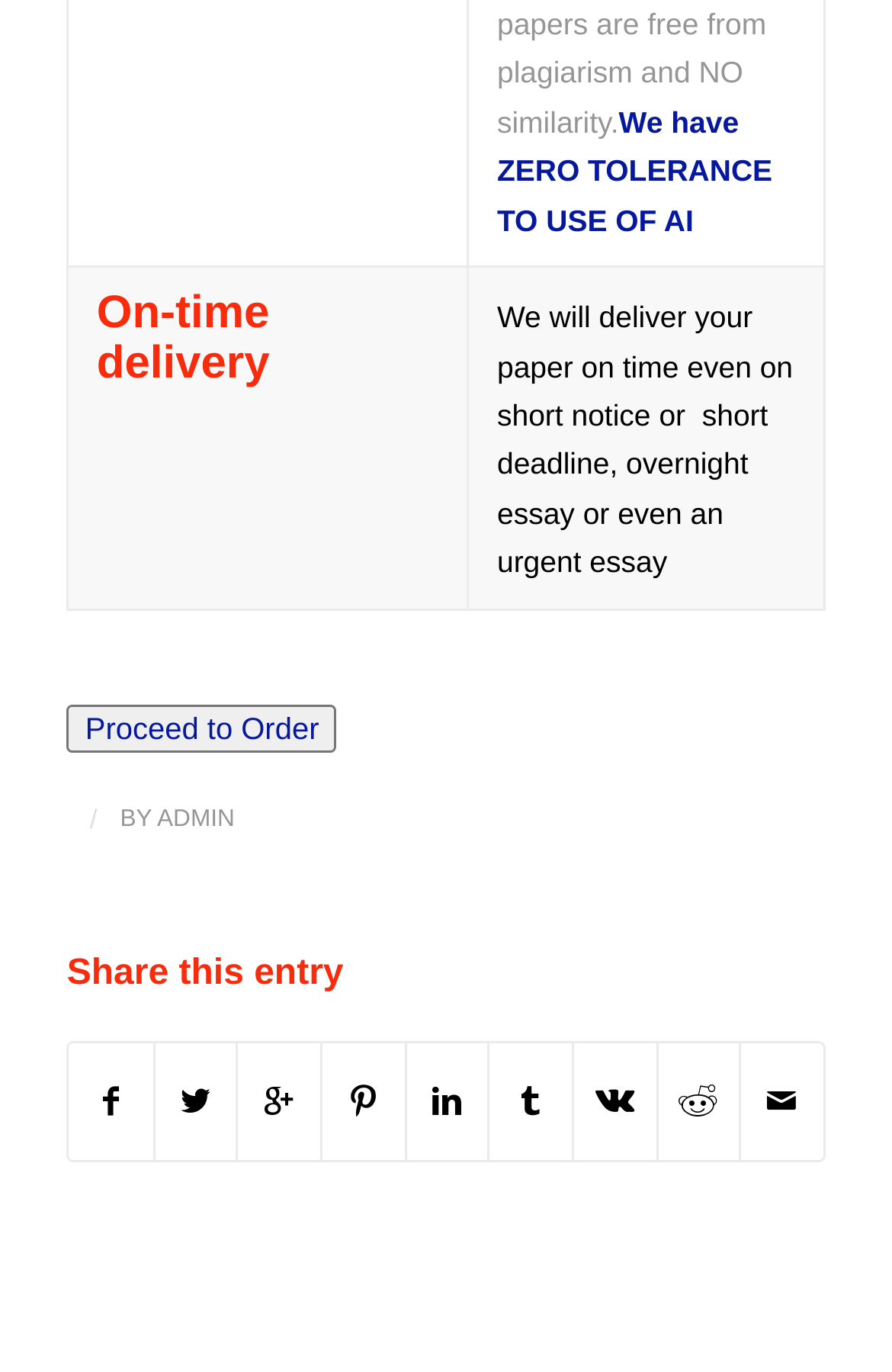What is the separator between 'BY' and 'ADMIN'?
Please provide a comprehensive answer based on the information in the image.

The separator between 'BY' and 'ADMIN' is a forward slash '/', which is a static text element.